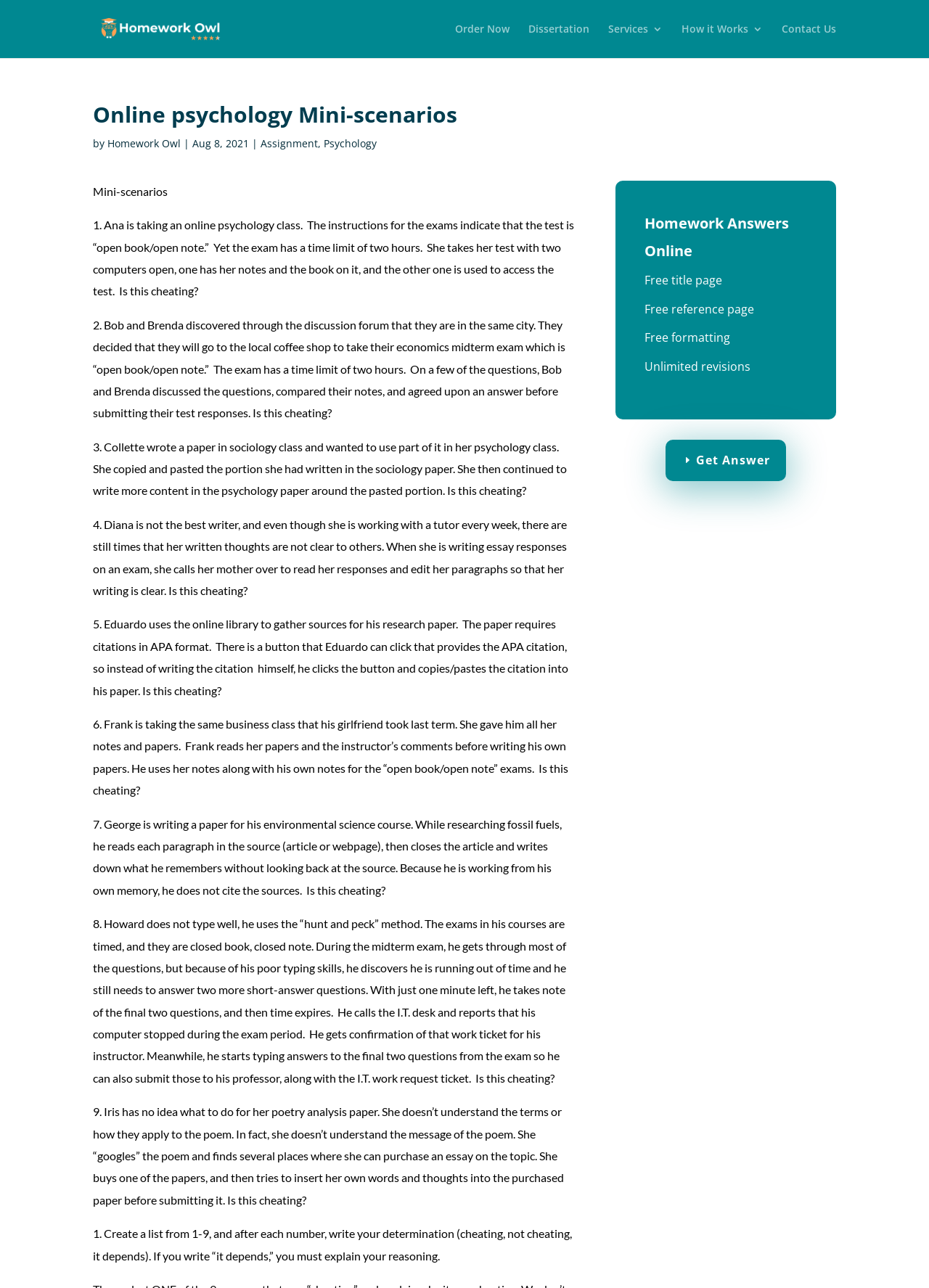Show the bounding box coordinates for the element that needs to be clicked to execute the following instruction: "Click on 'Homework Owl'". Provide the coordinates in the form of four float numbers between 0 and 1, i.e., [left, top, right, bottom].

[0.116, 0.106, 0.195, 0.117]